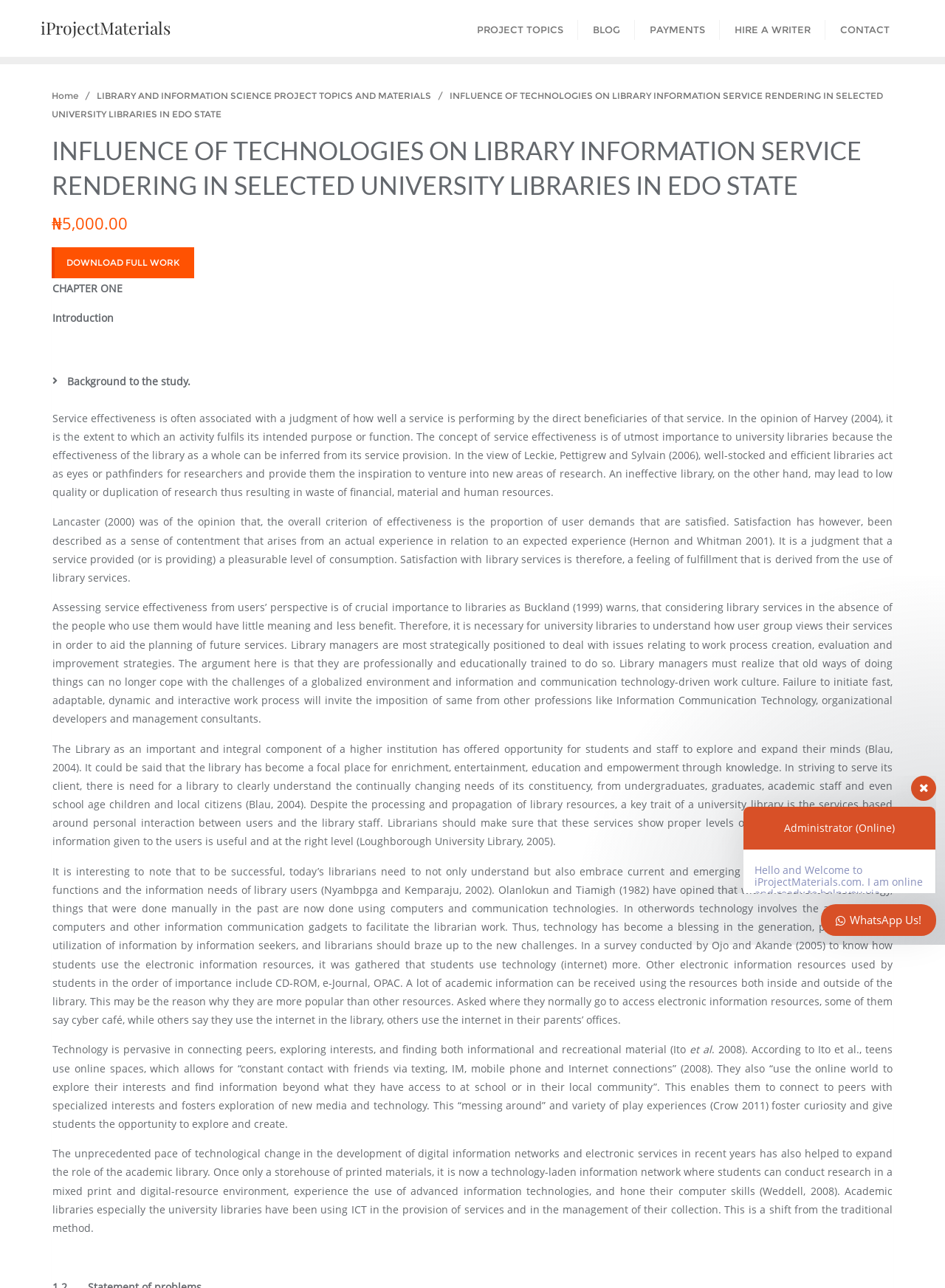Find the bounding box coordinates of the element's region that should be clicked in order to follow the given instruction: "Click the 'PROJECT TOPICS' link". The coordinates should consist of four float numbers between 0 and 1, i.e., [left, top, right, bottom].

[0.489, 0.0, 0.612, 0.044]